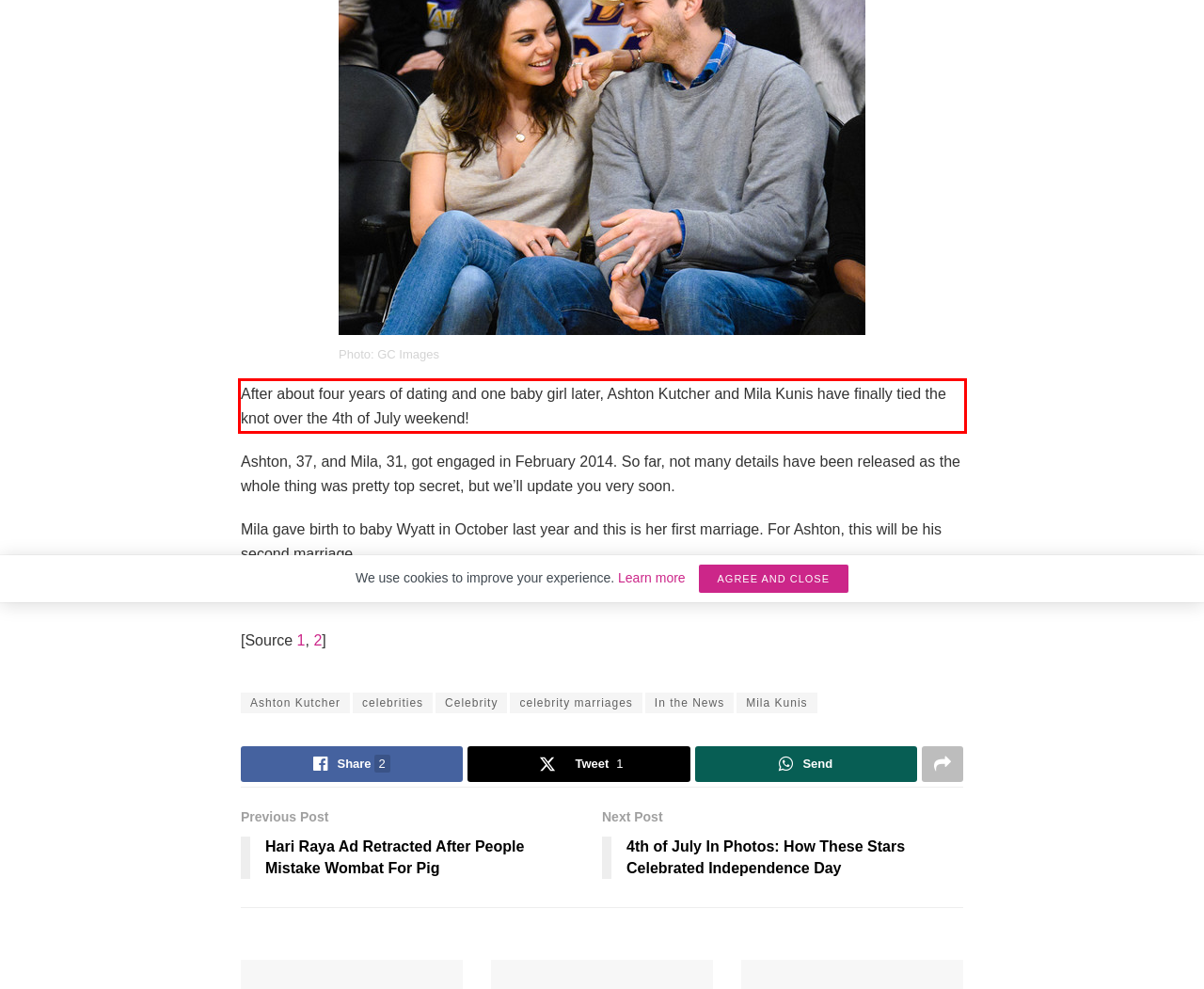You are provided with a screenshot of a webpage containing a red bounding box. Please extract the text enclosed by this red bounding box.

After about four years of dating and one baby girl later, Ashton Kutcher and Mila Kunis have finally tied the knot over the 4th of July weekend!